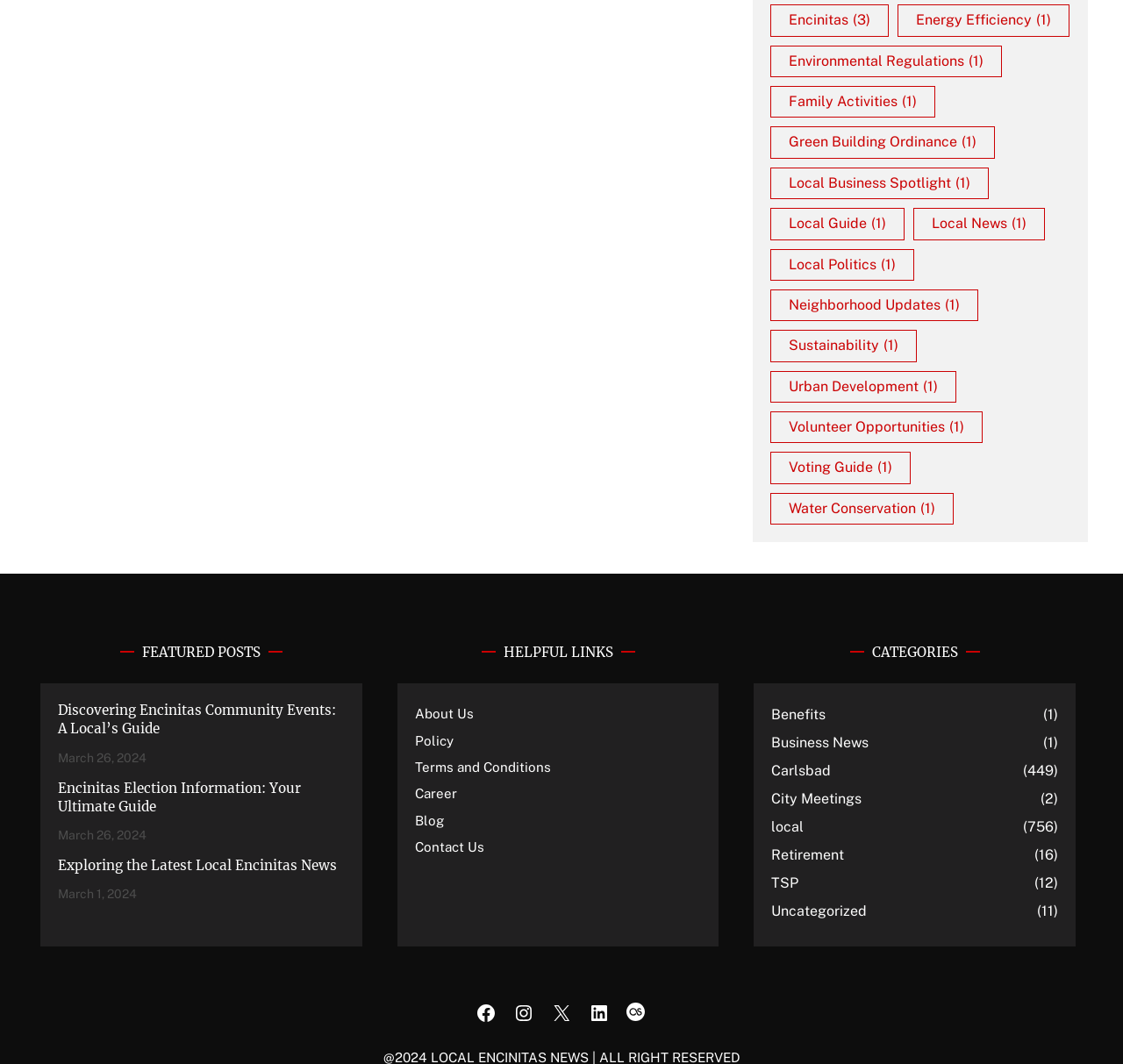How many categories are listed?
Use the information from the image to give a detailed answer to the question.

I counted the number of links under the 'CATEGORIES' heading, and there are 14 categories listed, including 'Benefits', 'Business News', 'Carlsbad', and so on.